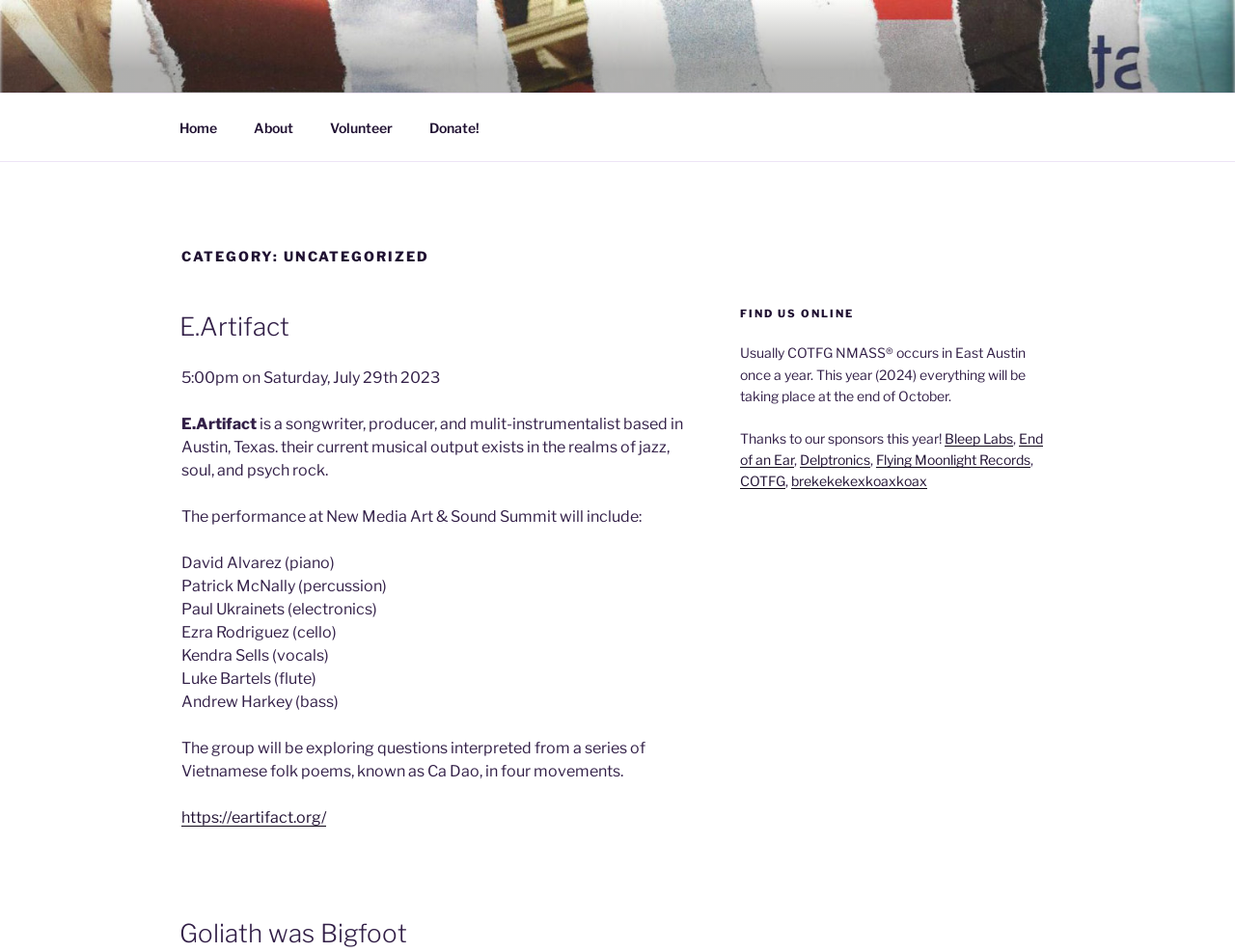Can you identify the bounding box coordinates of the clickable region needed to carry out this instruction: 'Read about E.Artifact'? The coordinates should be four float numbers within the range of 0 to 1, stated as [left, top, right, bottom].

[0.147, 0.325, 0.556, 0.362]